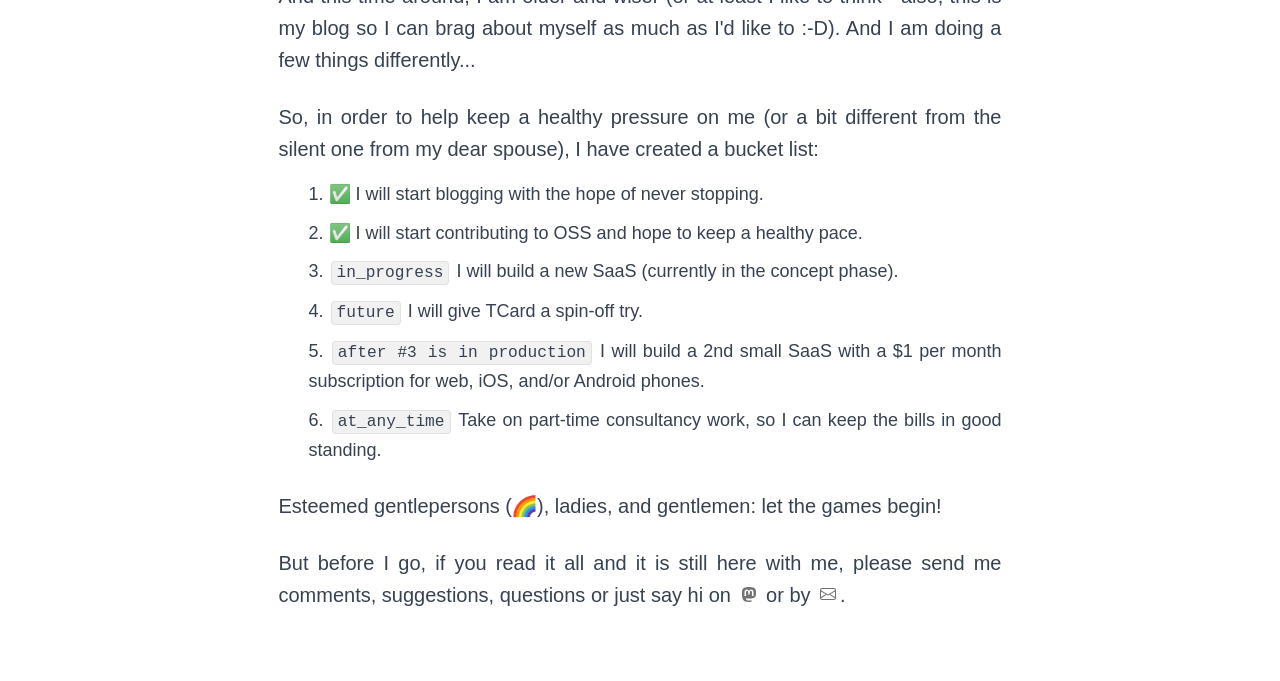How can readers contact the author?
Kindly offer a detailed explanation using the data available in the image.

The author invites readers to send comments, suggestions, questions, or just say hi, and provides two links (with accompanying images) for readers to contact them.